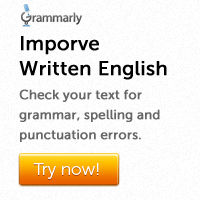What type of errors can Grammarly check?
Please answer the question with a single word or phrase, referencing the image.

Grammar, spelling, and punctuation